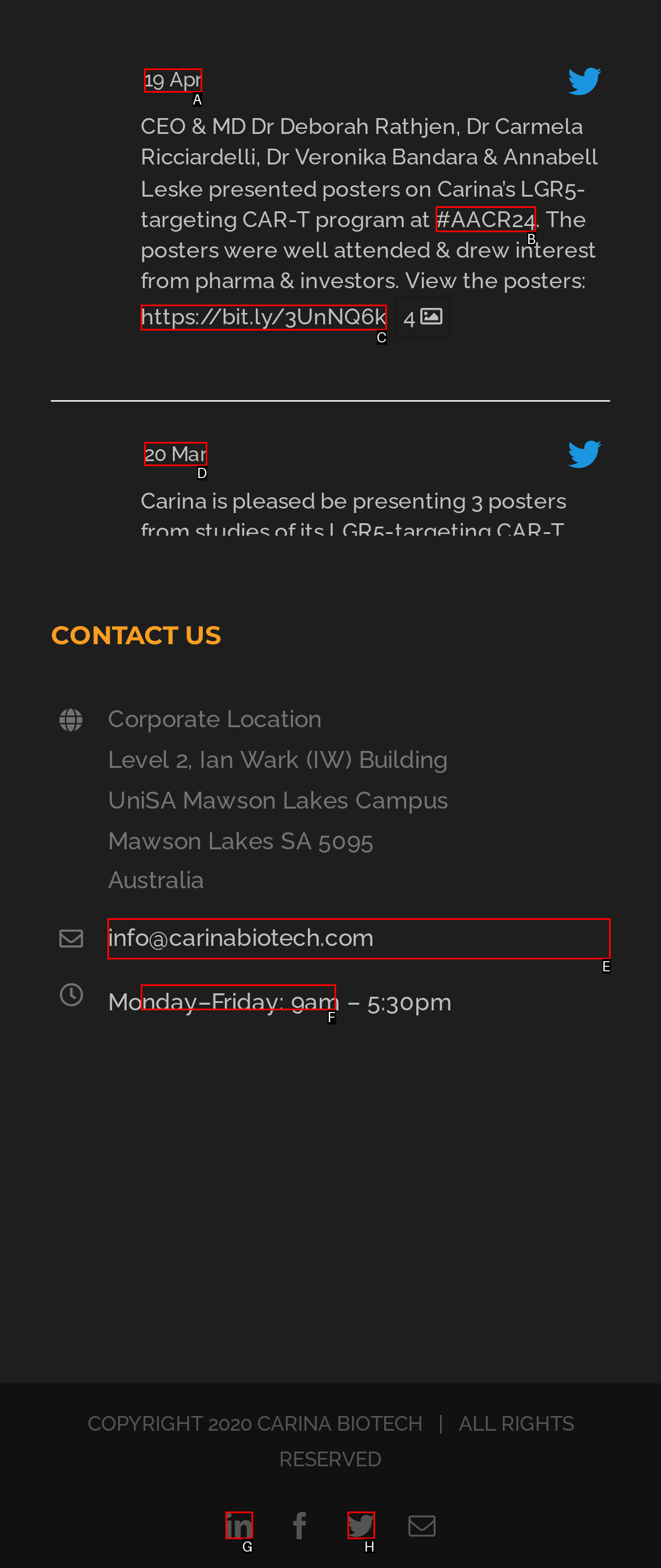Using the given description: 19 Apr, identify the HTML element that corresponds best. Answer with the letter of the correct option from the available choices.

A